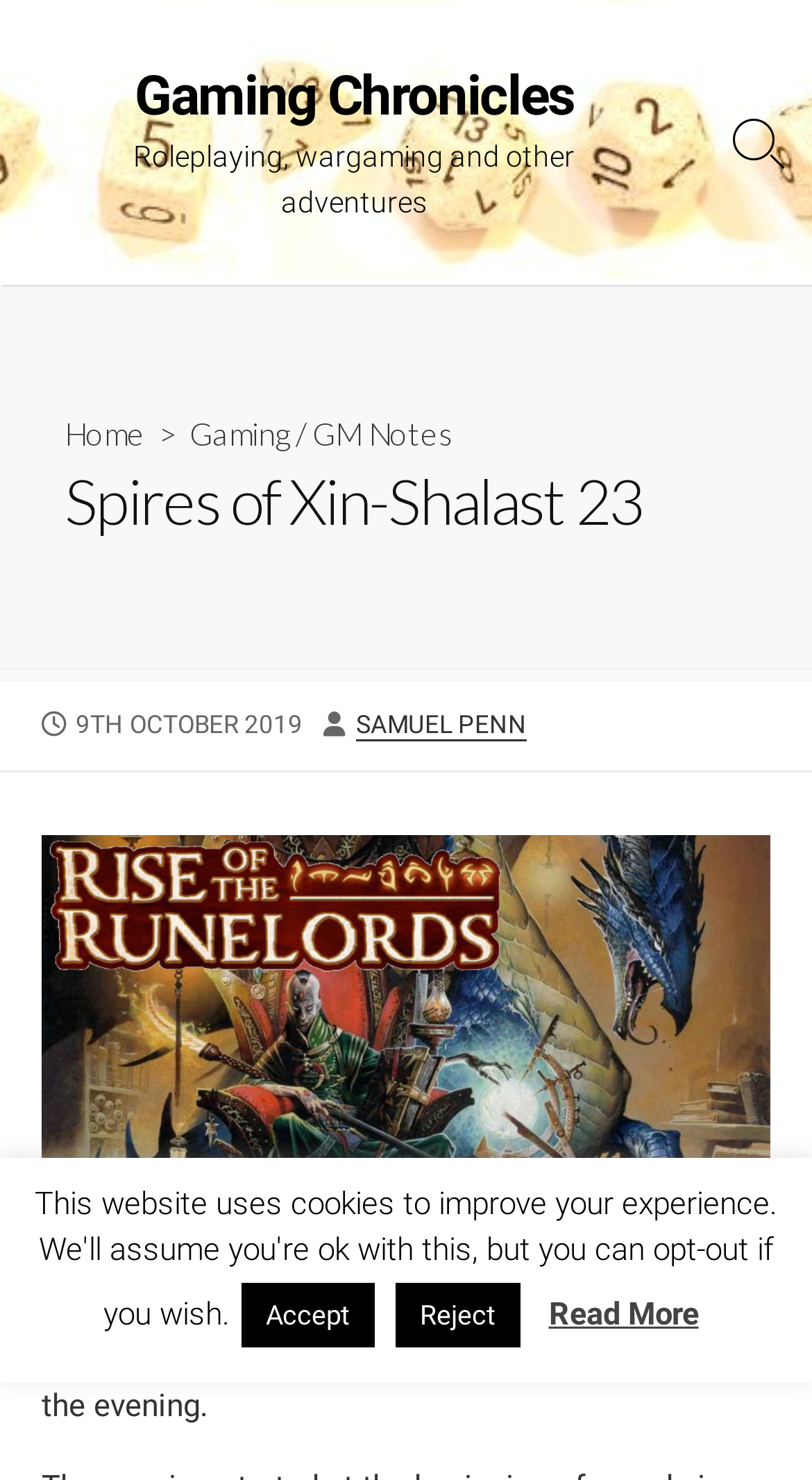Extract the main heading from the webpage content.

Spires of Xin-Shalast 23